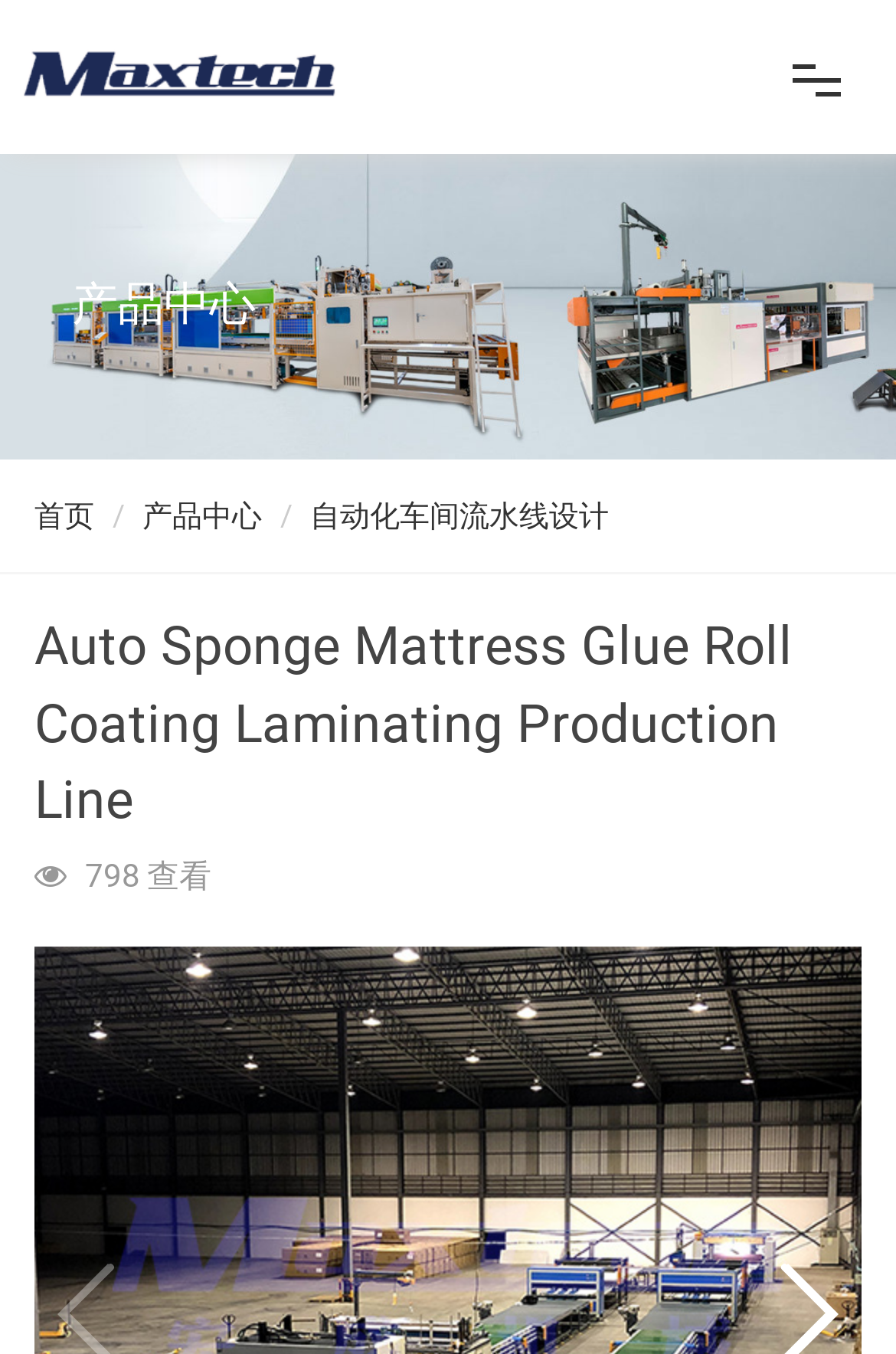Given the description: "ENGLISH", determine the bounding box coordinates of the UI element. The coordinates should be formatted as four float numbers between 0 and 1, [left, top, right, bottom].

[0.038, 0.735, 0.962, 0.837]